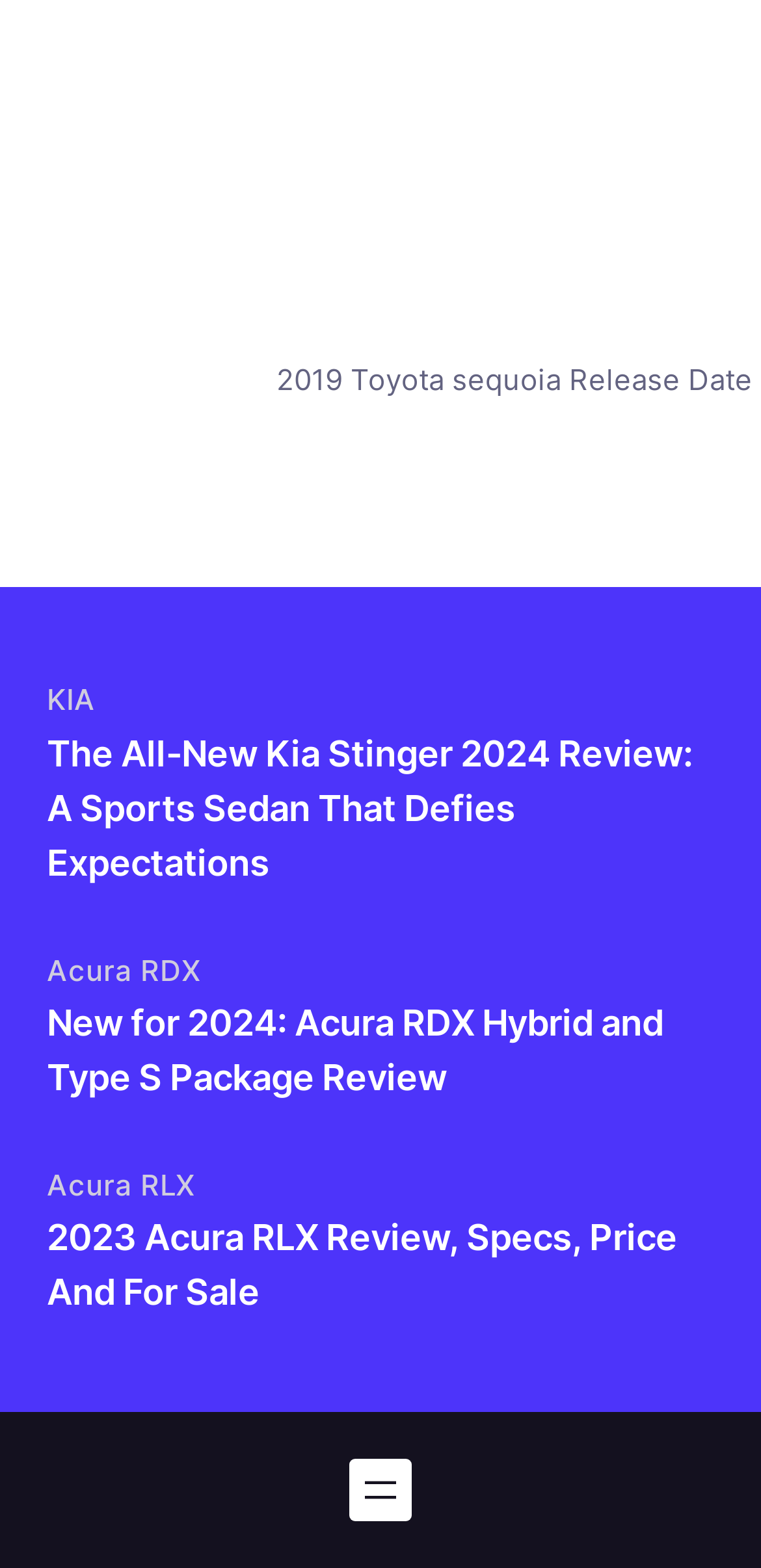Highlight the bounding box of the UI element that corresponds to this description: "Contact".

None